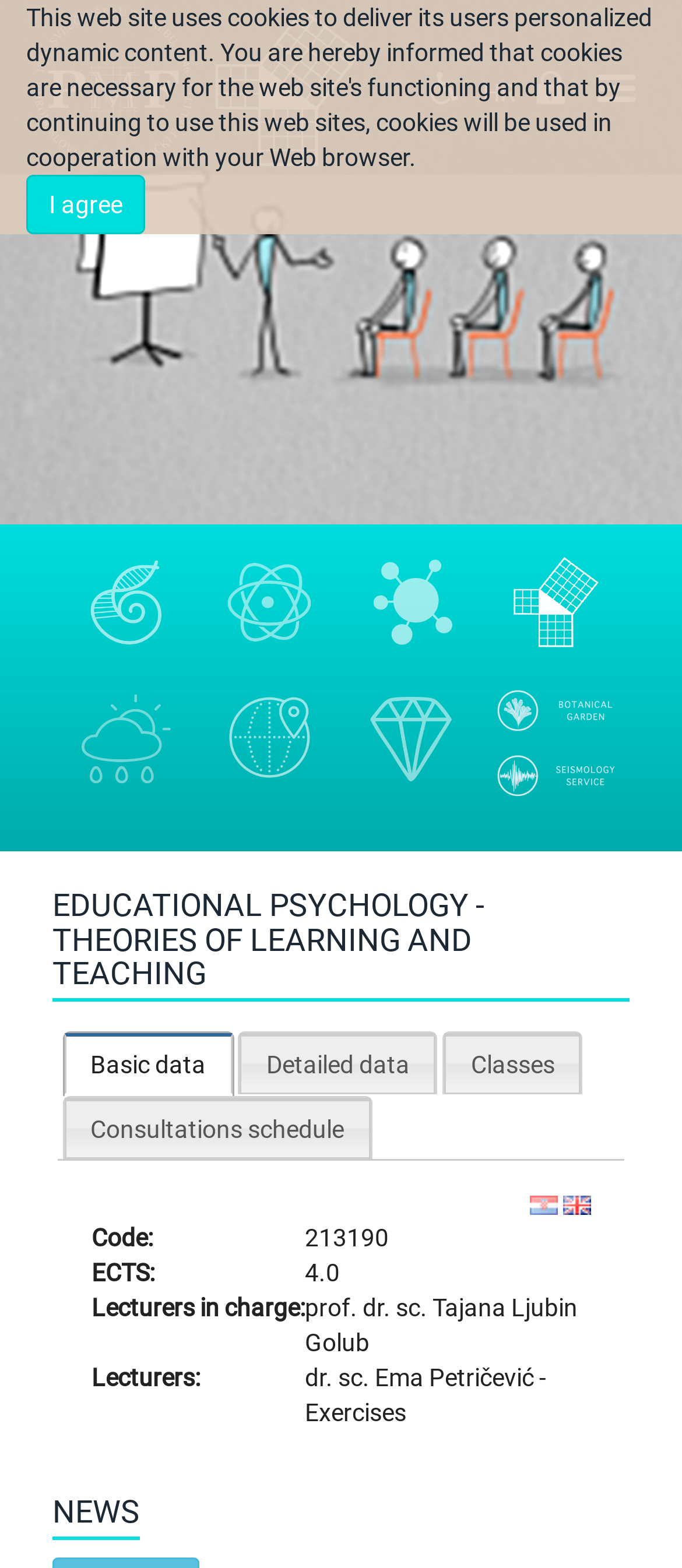Give a short answer using one word or phrase for the question:
What is the name of the lecturer in charge?

Tajana Ljubin Golub